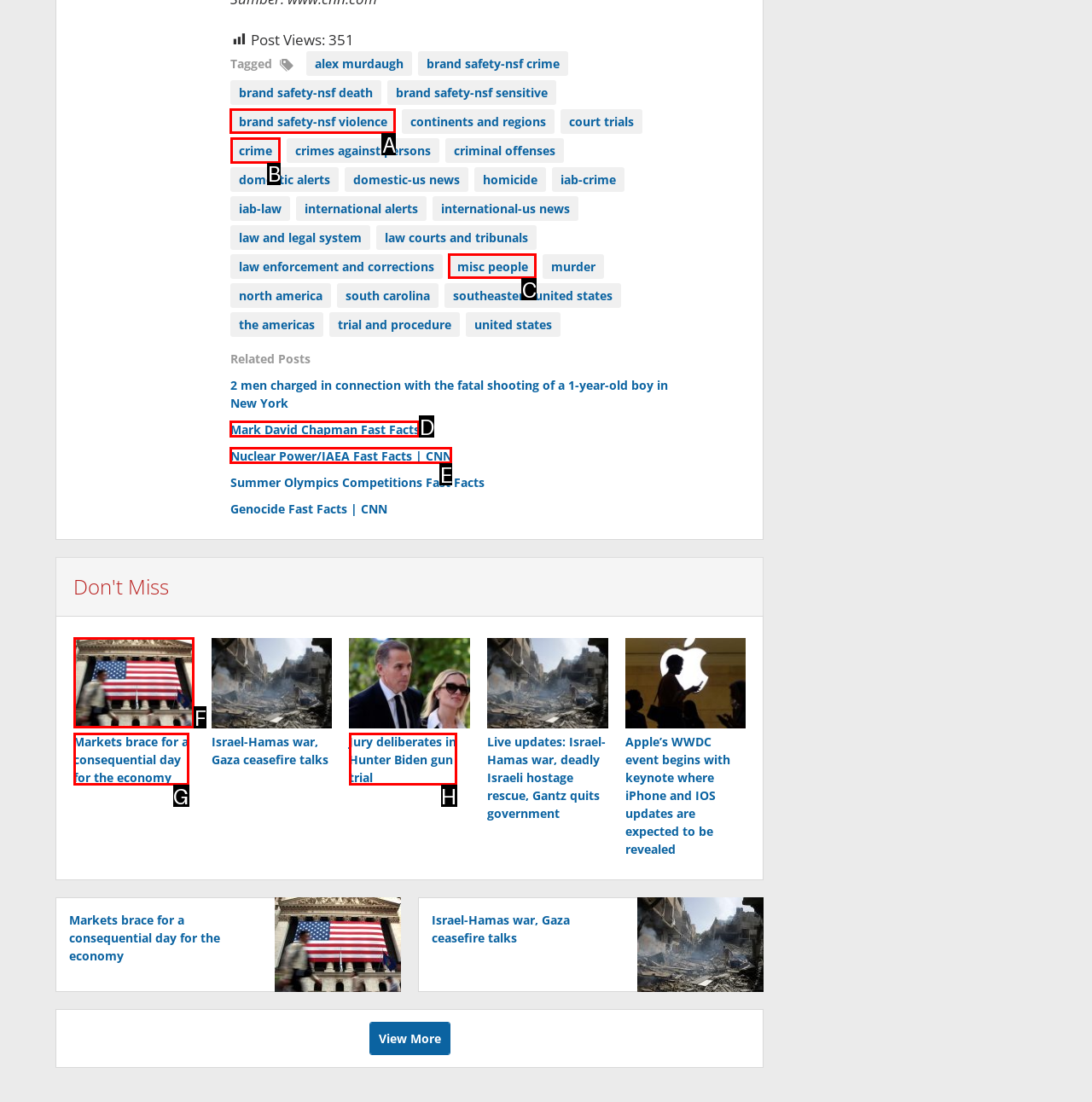Decide which letter you need to select to fulfill the task: Check the 'crime' tag
Answer with the letter that matches the correct option directly.

B